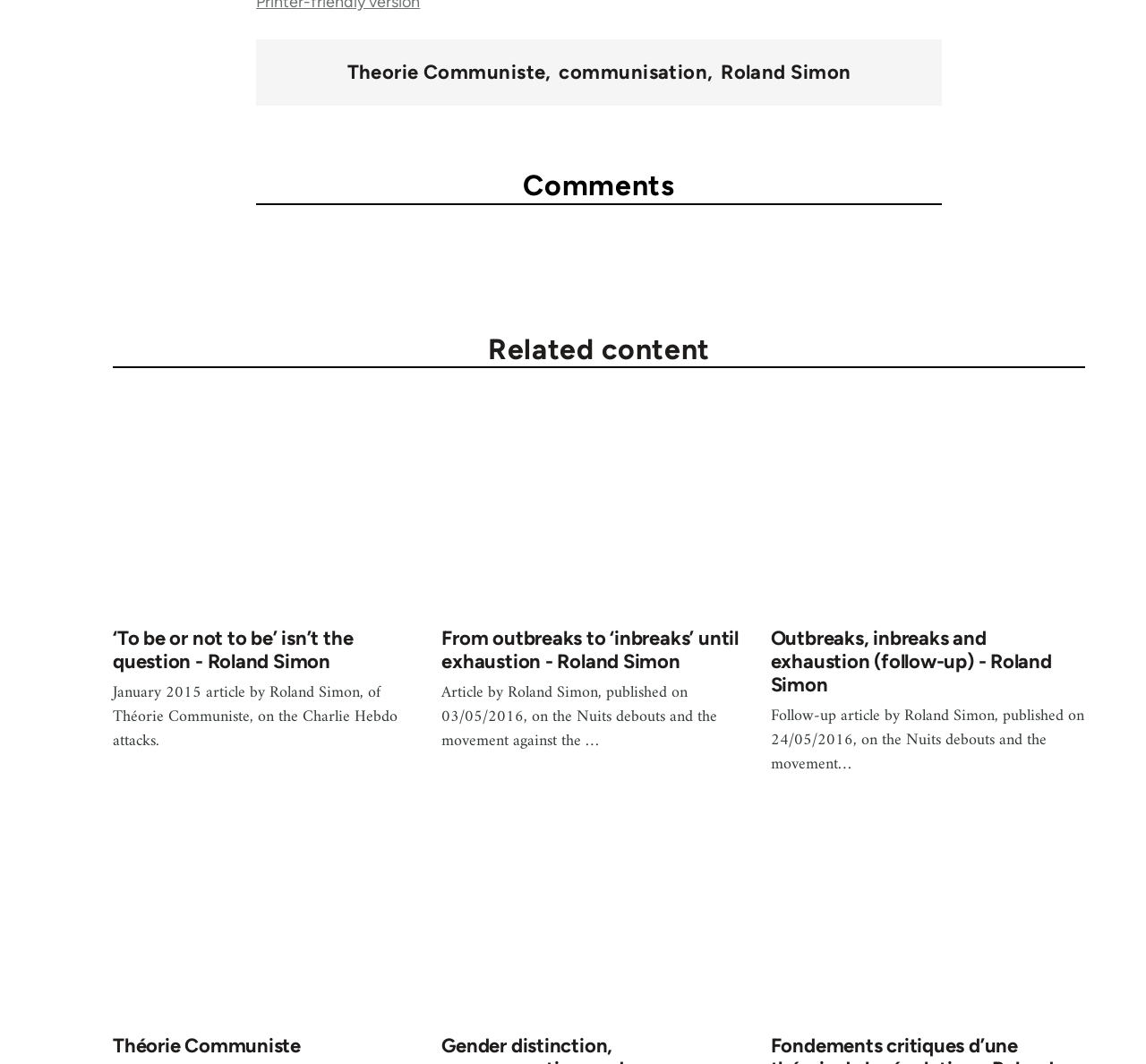What is the name of the theory mentioned on this webpage?
Answer briefly with a single word or phrase based on the image.

Théorie Communiste